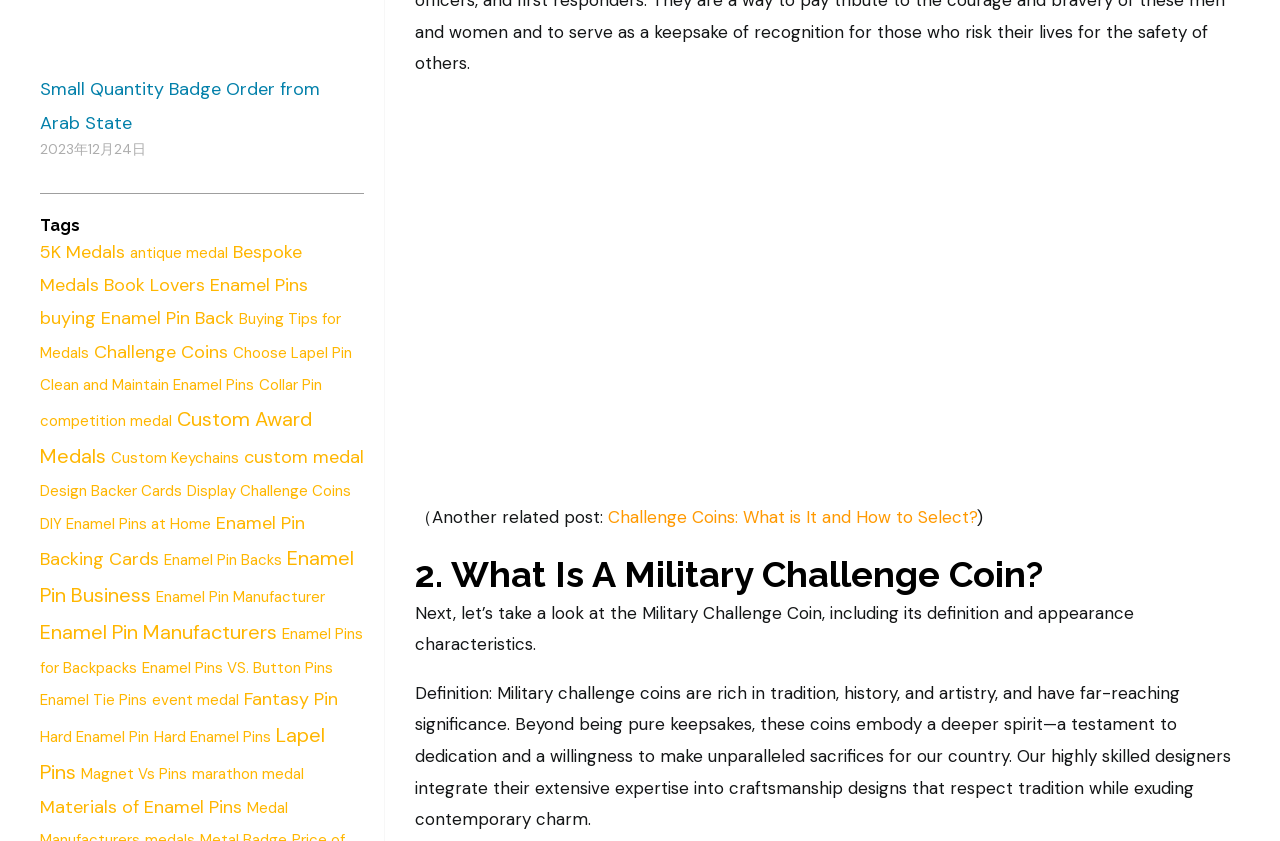Respond to the question below with a single word or phrase:
How many items are related to 'Enamel Pins' on the webpage?

7